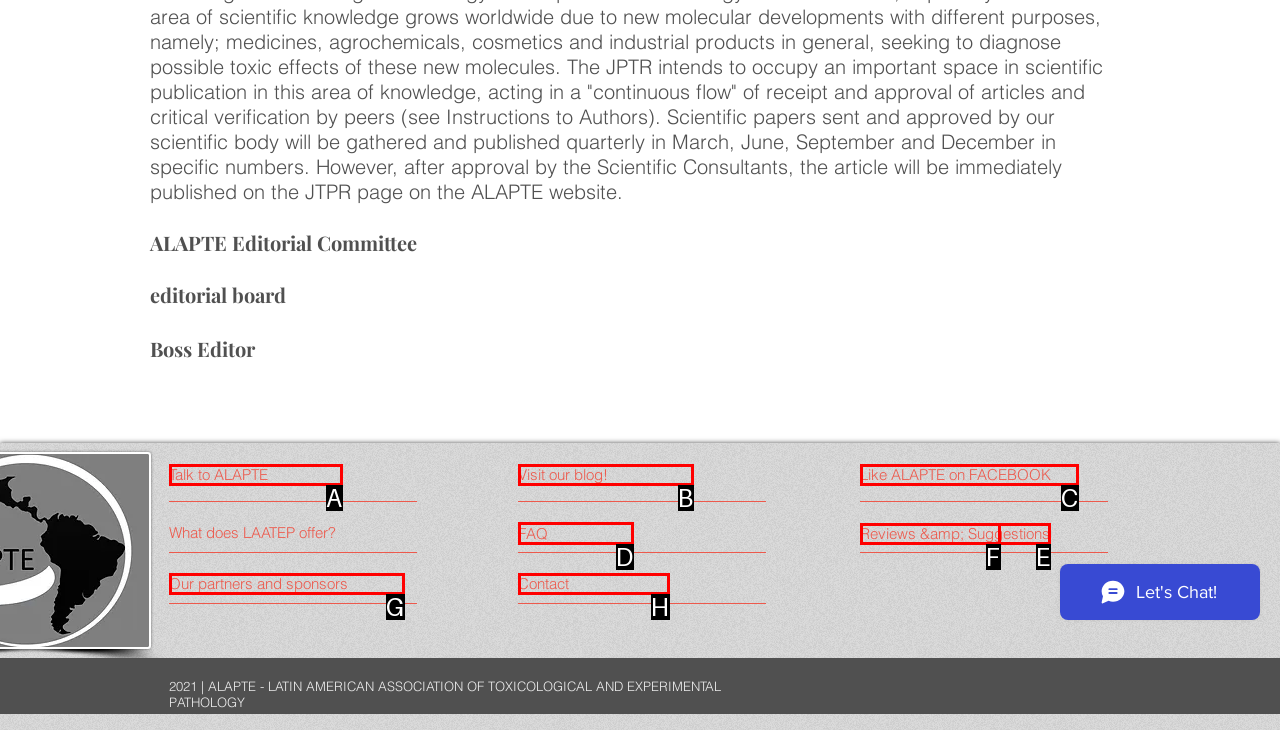Given the description: Like ALAPTE on FACEBOOK, pick the option that matches best and answer with the corresponding letter directly.

C